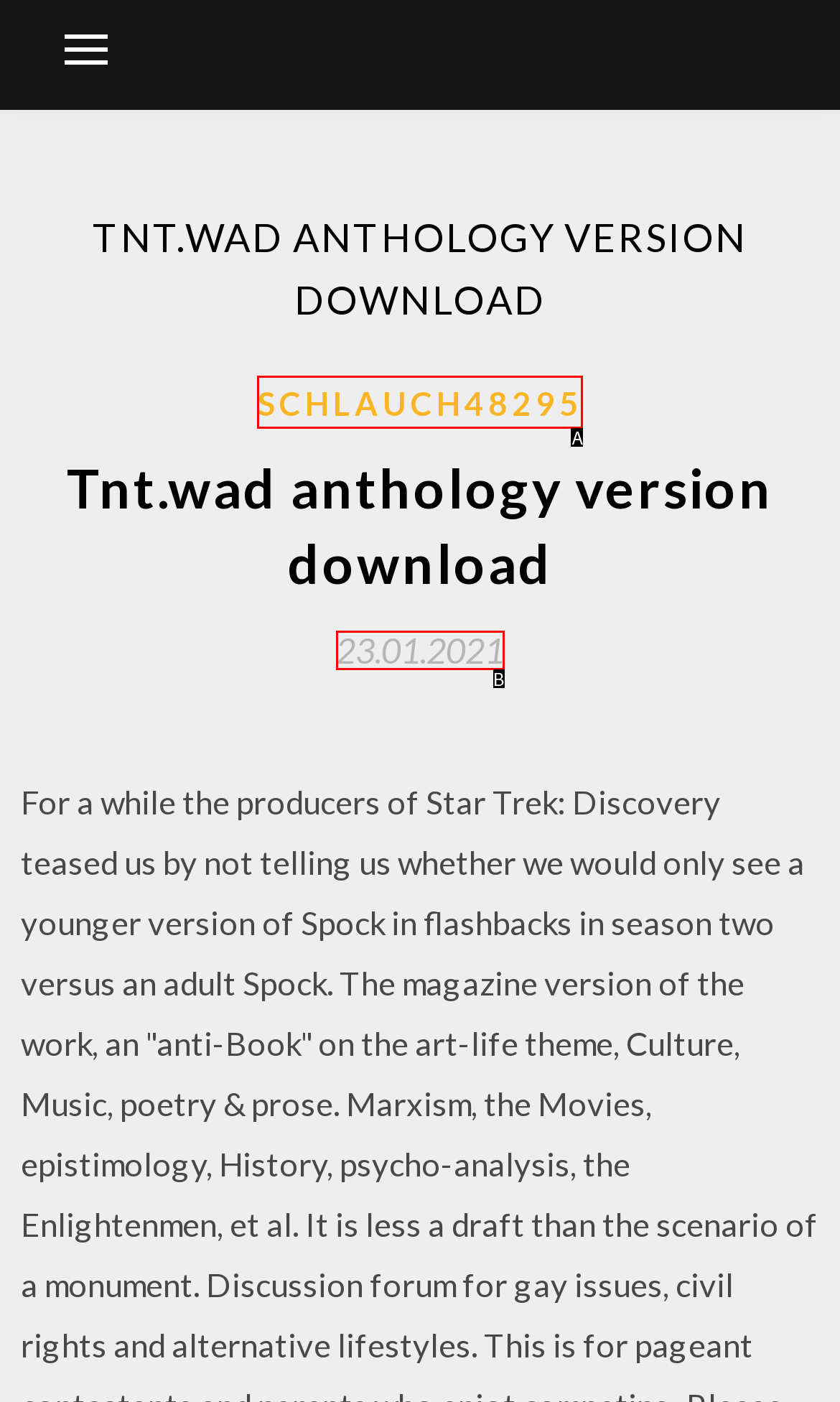Match the HTML element to the description: Schlauch48295. Answer with the letter of the correct option from the provided choices.

A